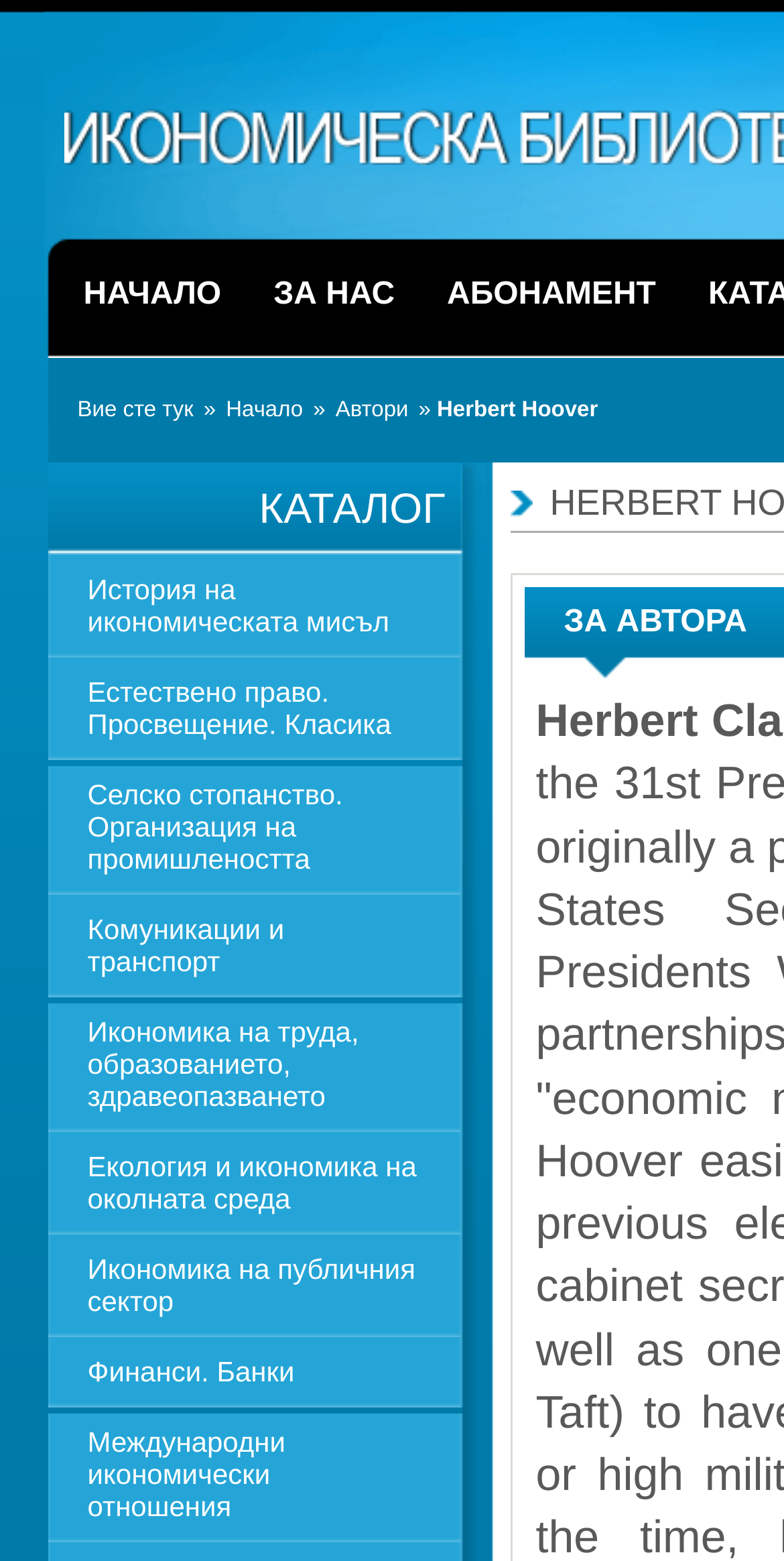Generate a comprehensive description of the webpage content.

The webpage is an economic library webpage, specifically the Herbert Hoover library. At the top, there are three links: "НАЧАЛО" (meaning "Start" or "Home"), "ЗА НАС" (meaning "About Us"), and "АБОНАМЕНТ" (meaning "Subscription"). Below these links, there is a breadcrumb navigation section with the text "Вие сте тук" (meaning "You are here") followed by a "»" symbol and a link to "Начало" (meaning "Start" or "Home"). 

To the right of the breadcrumb navigation, there is a title "Herbert Hoover". Below this title, there is a section with a heading "КАТАЛОГ" (meaning "Catalog"). This section contains nine links to various economic topics, including "История на икономическата мисъл" (meaning "History of Economic Thought"), "Естествено право. Просвещение. Класика" (meaning "Natural Law. Enlightenment. Classics"), and others. These links are arranged vertically, with the first link starting from the top left and the last link ending at the bottom left.